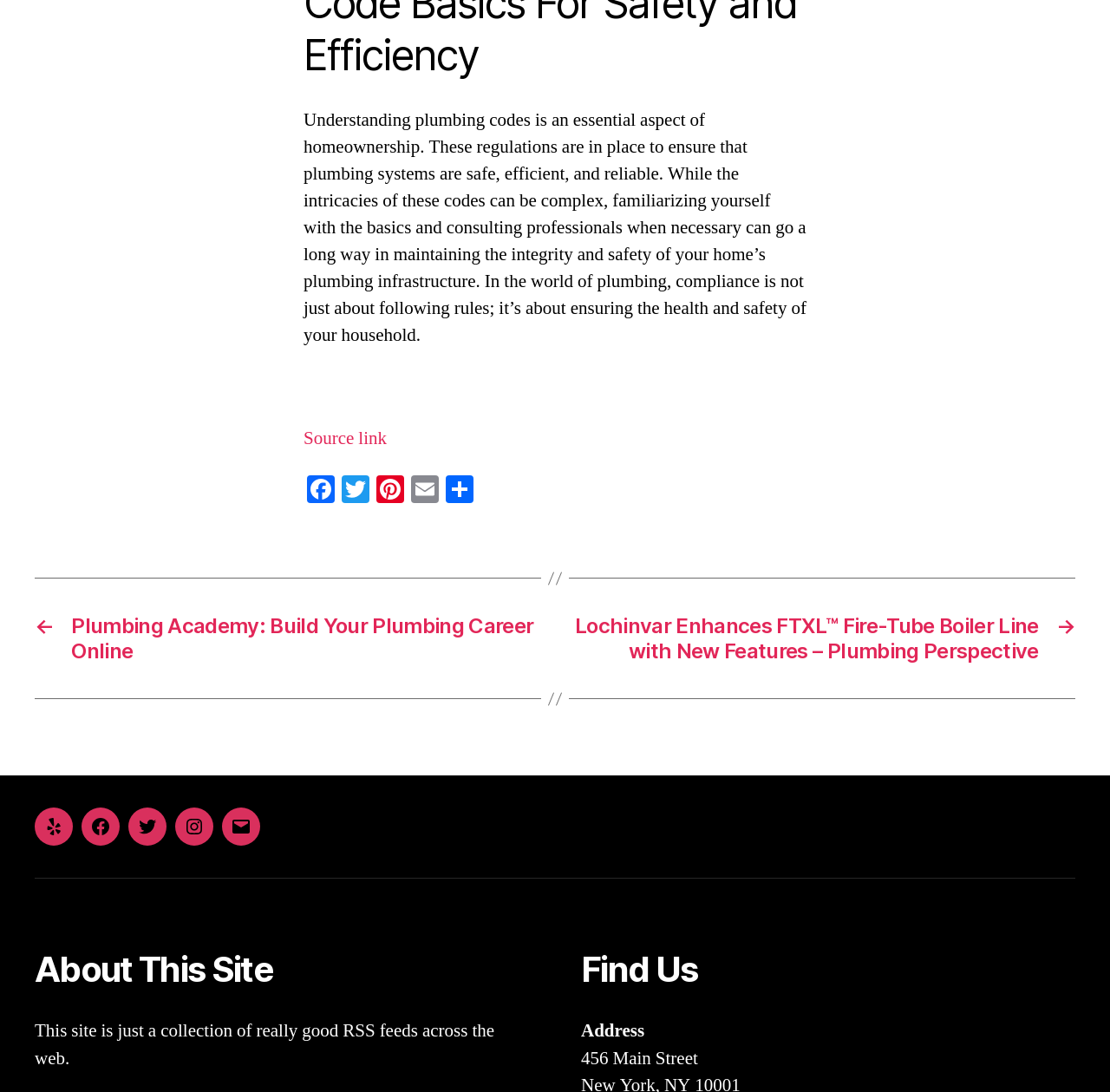What is the address mentioned on the webpage?
Craft a detailed and extensive response to the question.

The address mentioned on the webpage is 456 Main Street, which is listed under the 'Find Us' heading at the bottom of the page.